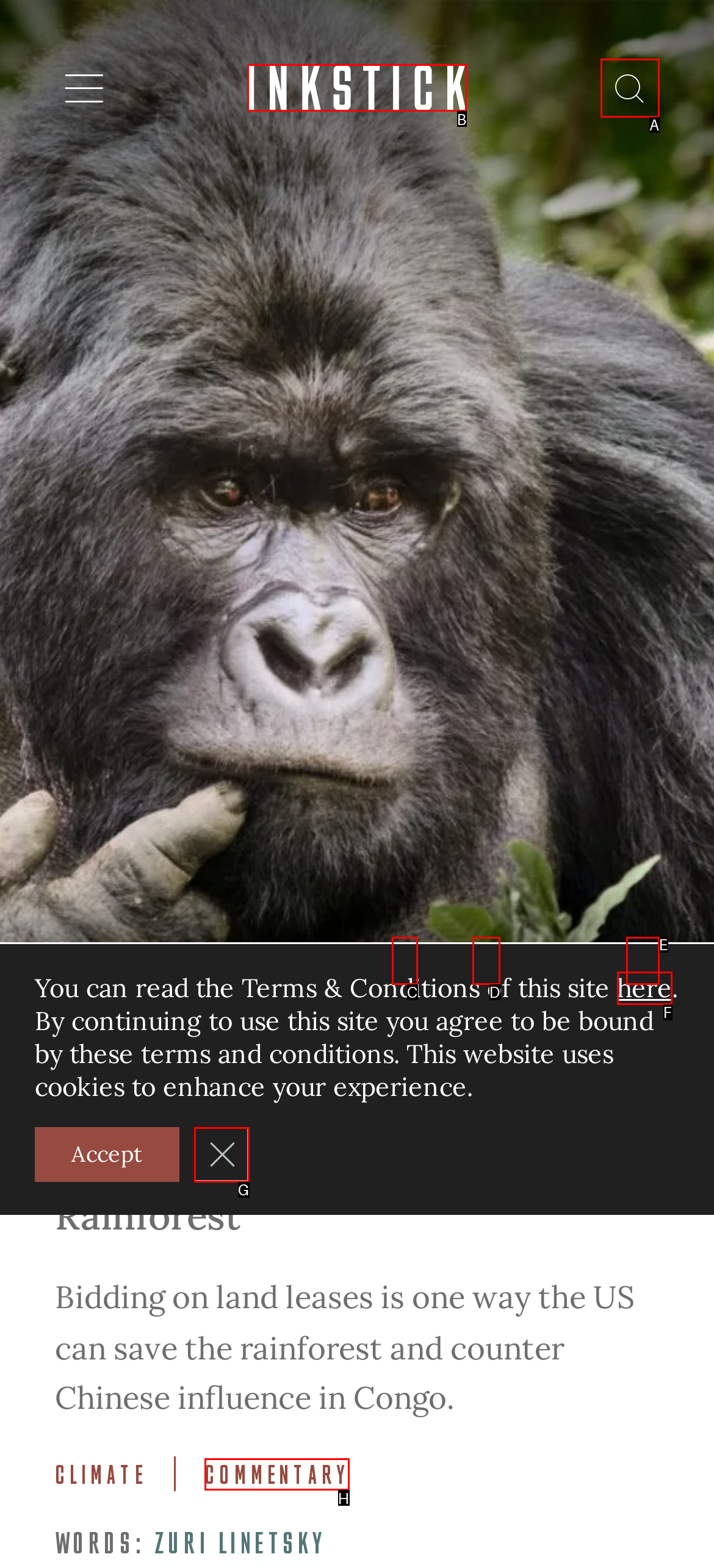Select the correct HTML element to complete the following task: Visit the Inkstick homepage
Provide the letter of the choice directly from the given options.

B